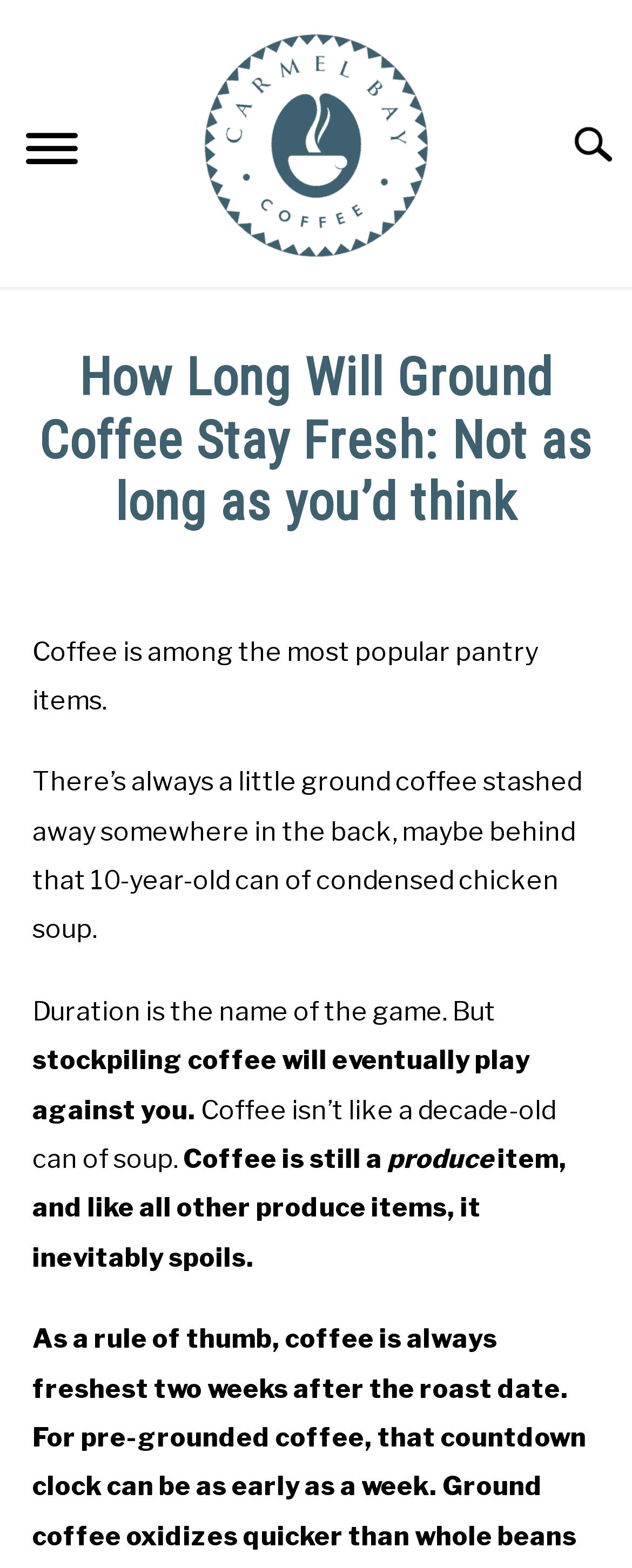Locate the bounding box coordinates of the element that should be clicked to execute the following instruction: "Visit the 'Carmel Bay Coffee' homepage".

[0.321, 0.021, 0.679, 0.173]